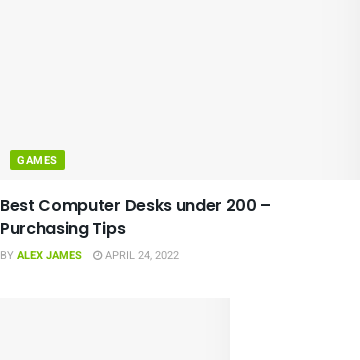Who is the author of the article?
Look at the image and respond with a one-word or short phrase answer.

Alex James